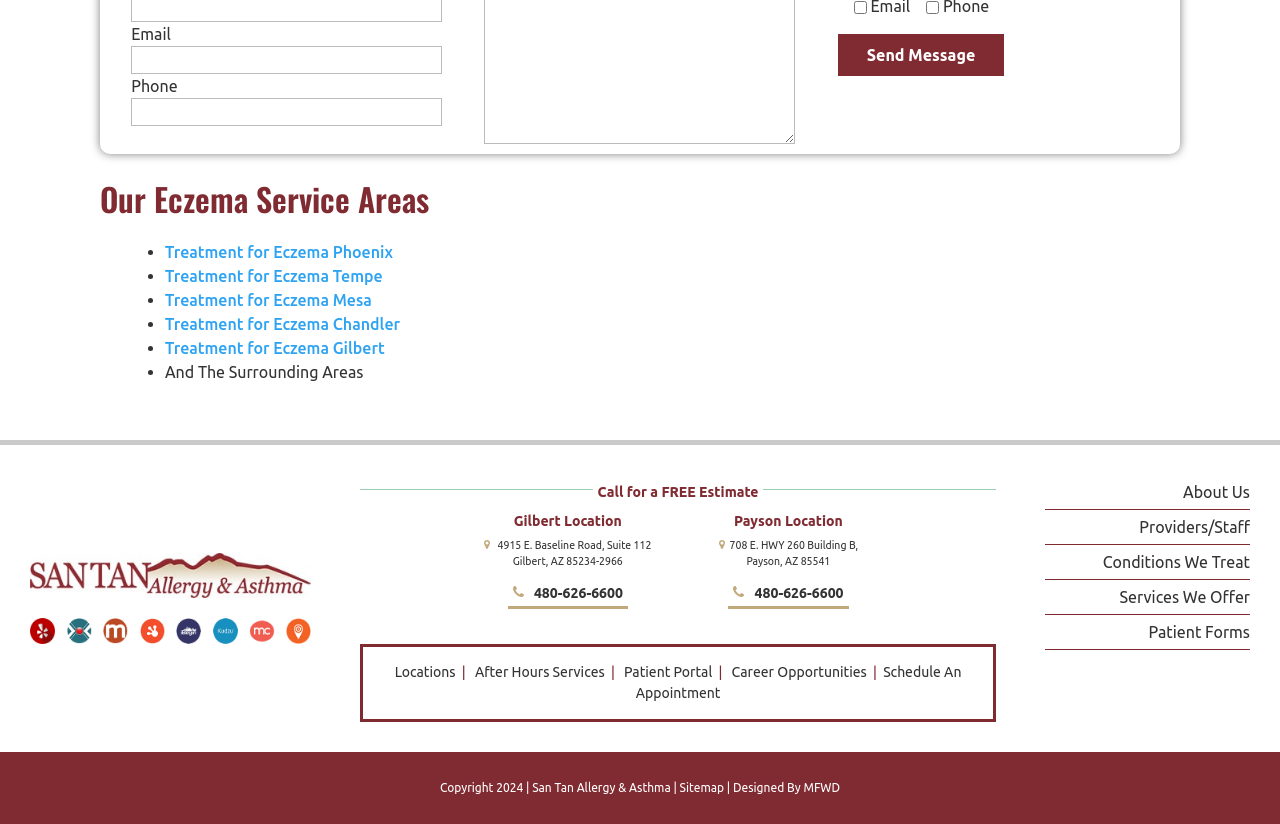Identify the bounding box coordinates for the element that needs to be clicked to fulfill this instruction: "Get directions to Gilbert Location". Provide the coordinates in the format of four float numbers between 0 and 1: [left, top, right, bottom].

[0.378, 0.654, 0.509, 0.688]